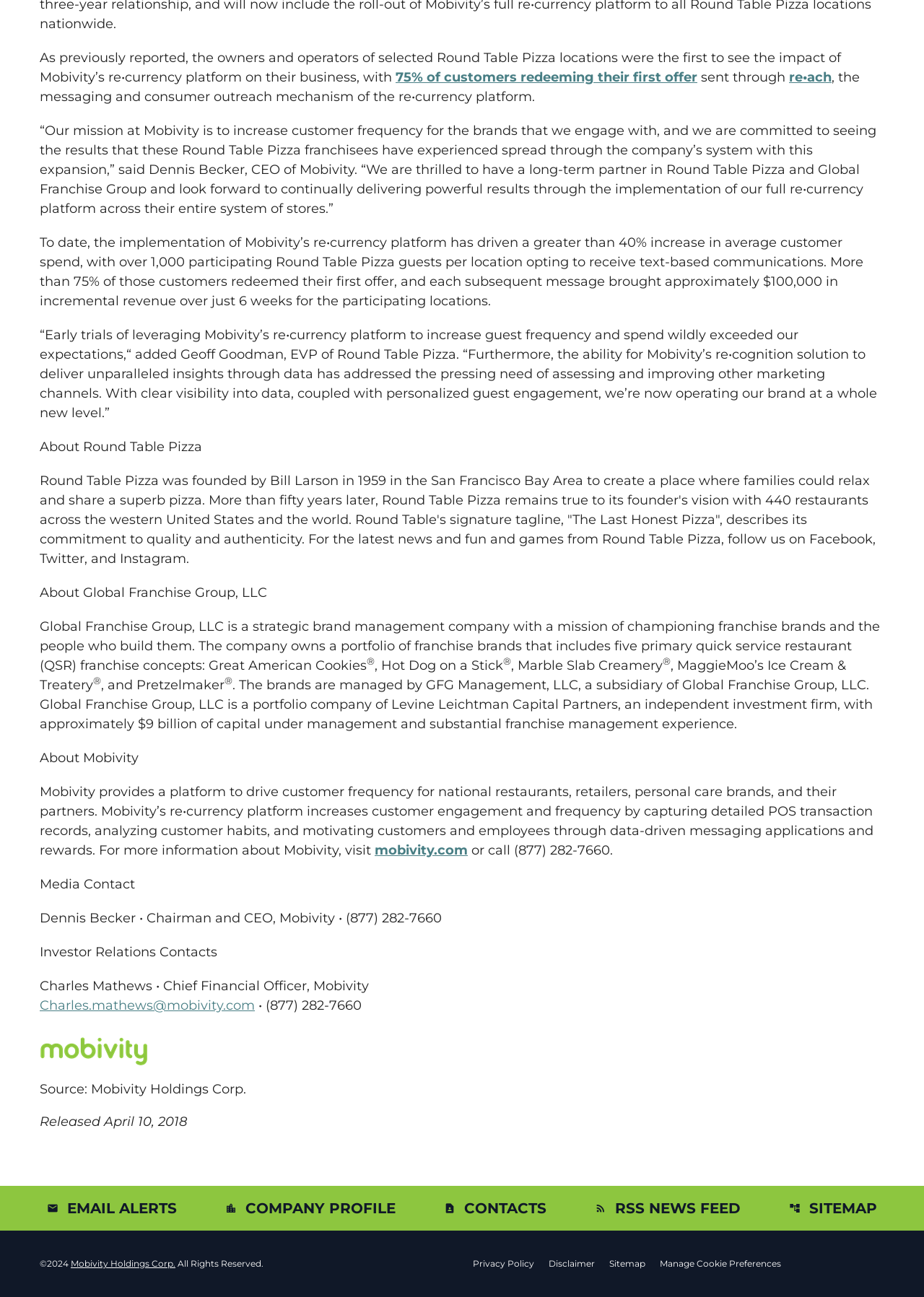Find the bounding box coordinates of the element to click in order to complete the given instruction: "View the 'Primary Logo'."

[0.043, 0.8, 0.16, 0.821]